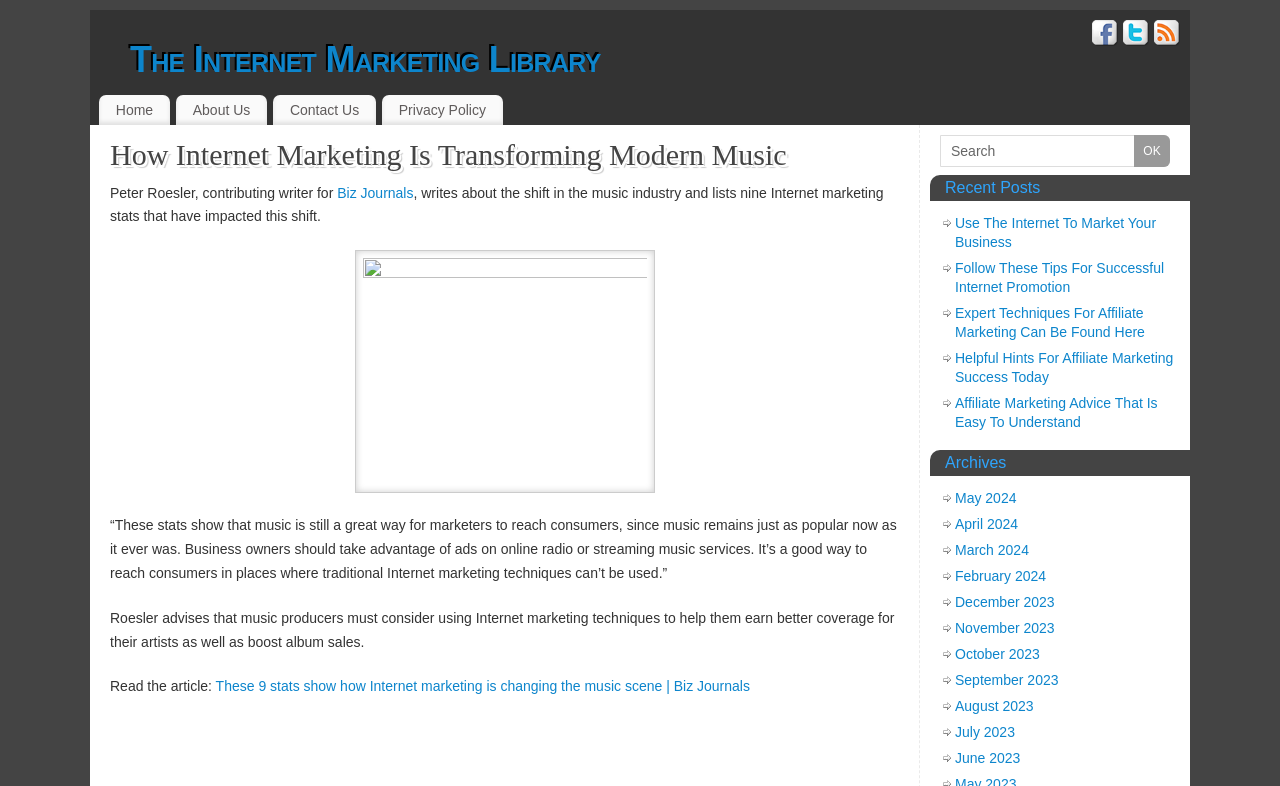Analyze the image and provide a detailed answer to the question: Who is the contributing writer for Biz Journals?

The contributing writer for Biz Journals is mentioned in the article, where it says 'Peter Roesler, contributing writer for Biz Journals, writes about the shift in the music industry and lists nine Internet marketing stats that have impacted this shift.'.